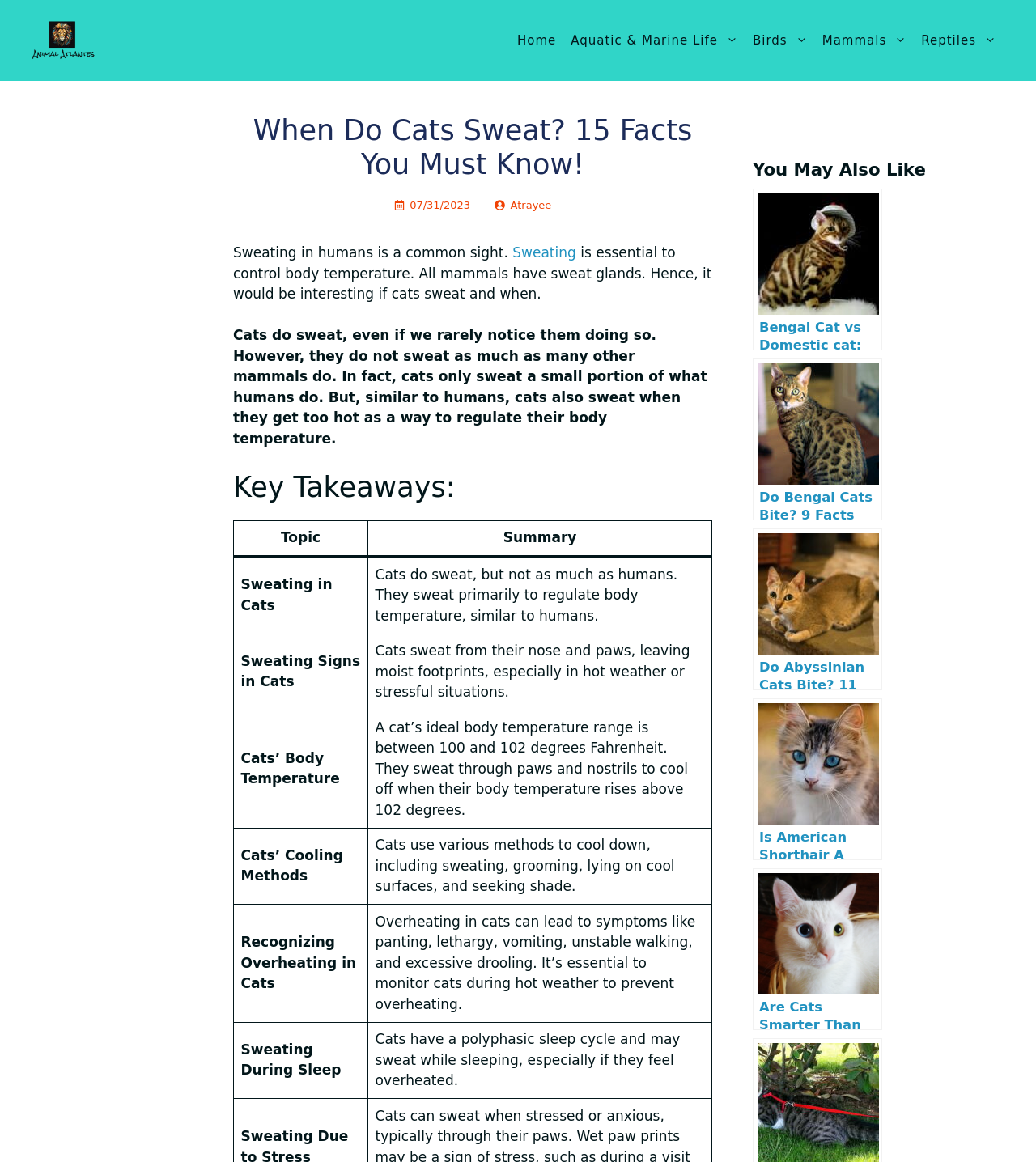Identify the bounding box coordinates necessary to click and complete the given instruction: "Explore the topic 'Sweating in Cats'".

[0.225, 0.479, 0.355, 0.545]